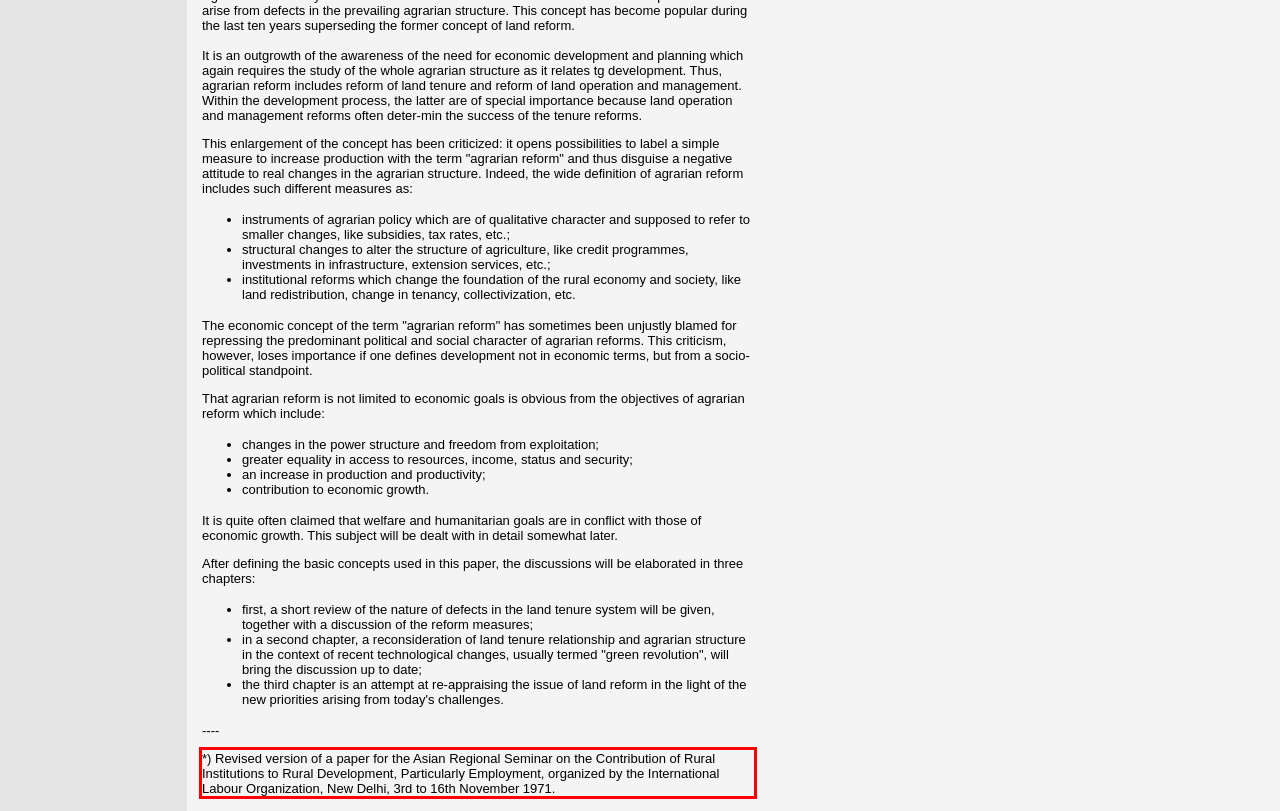Perform OCR on the text inside the red-bordered box in the provided screenshot and output the content.

*) Revised version of a paper for the Asian Regional Seminar on the Contribution of Rural Institutions to Rural Development, Particularly Employment, organized by the International Labour Organization, New Delhi, 3rd to 16th November 1971.